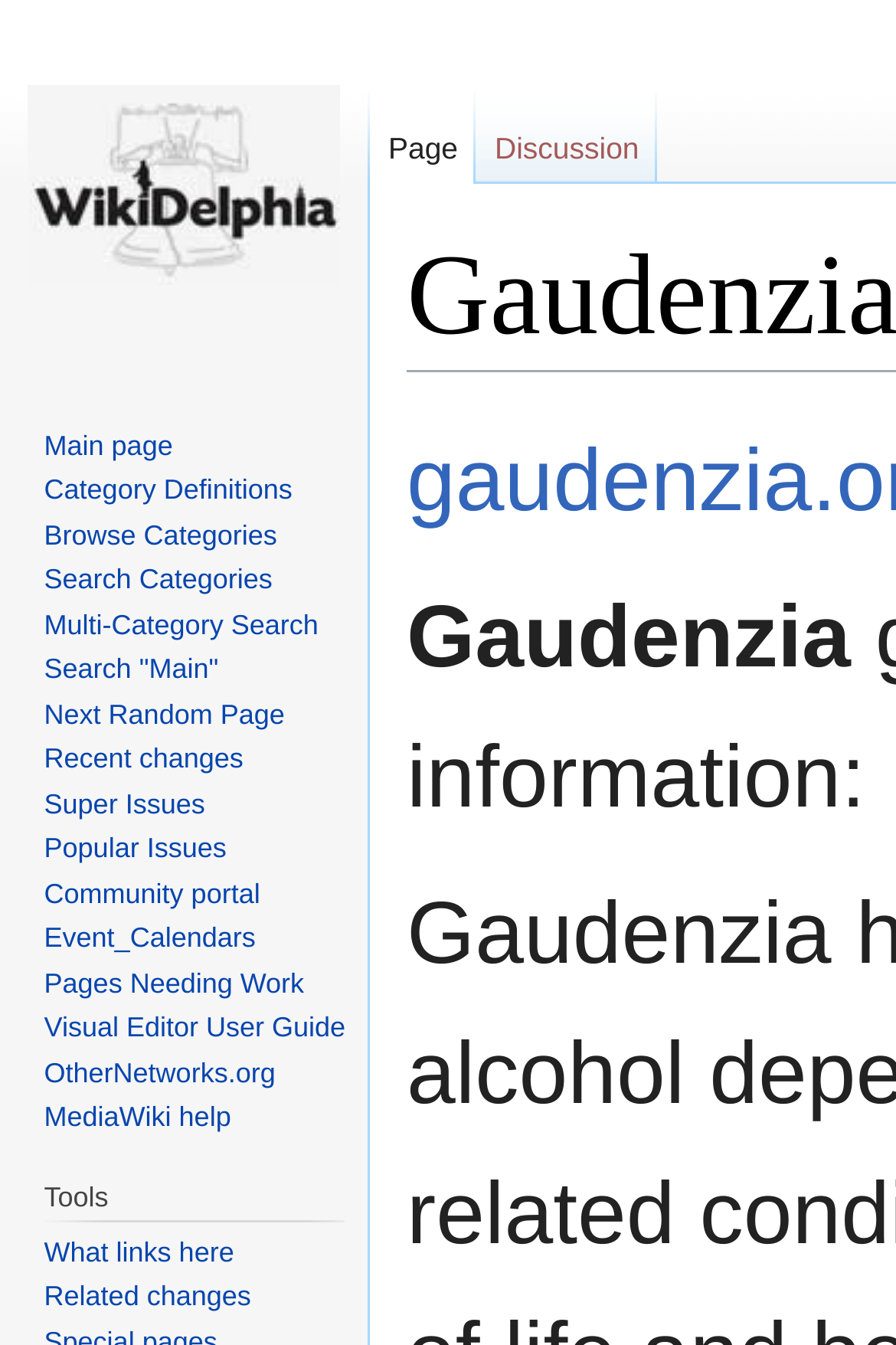Please examine the image and answer the question with a detailed explanation:
What is the name of the organization?

The name of the organization can be found in the StaticText element with the text 'Gaudenzia' located at the top of the page.